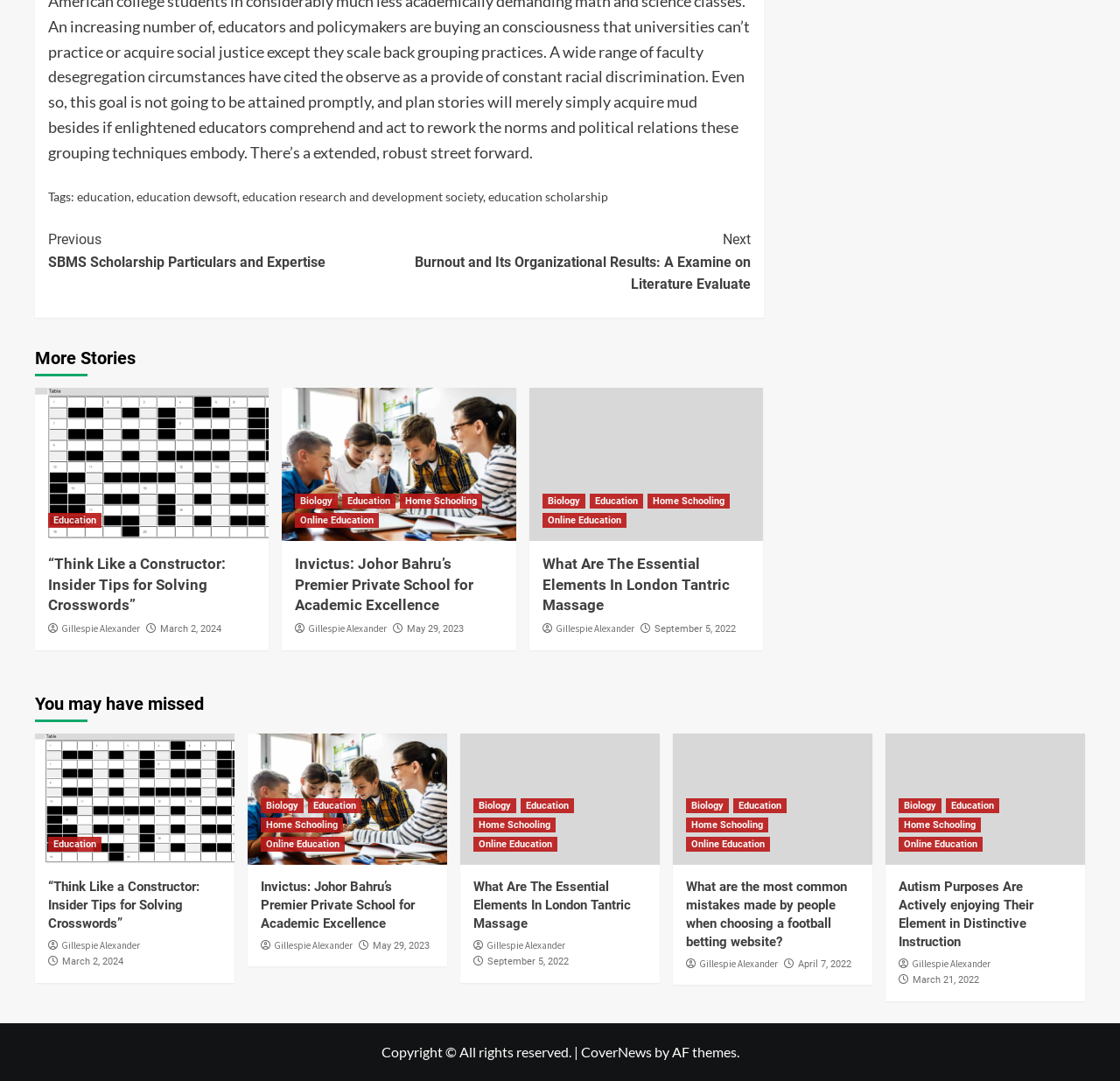What is the title of the first article?
Give a detailed explanation using the information visible in the image.

The title of the first article can be determined by looking at the first 'heading' element, which is '“Think Like a Constructor: Insider Tips for Solving Crosswords”'. This is the title of the first article on the webpage.